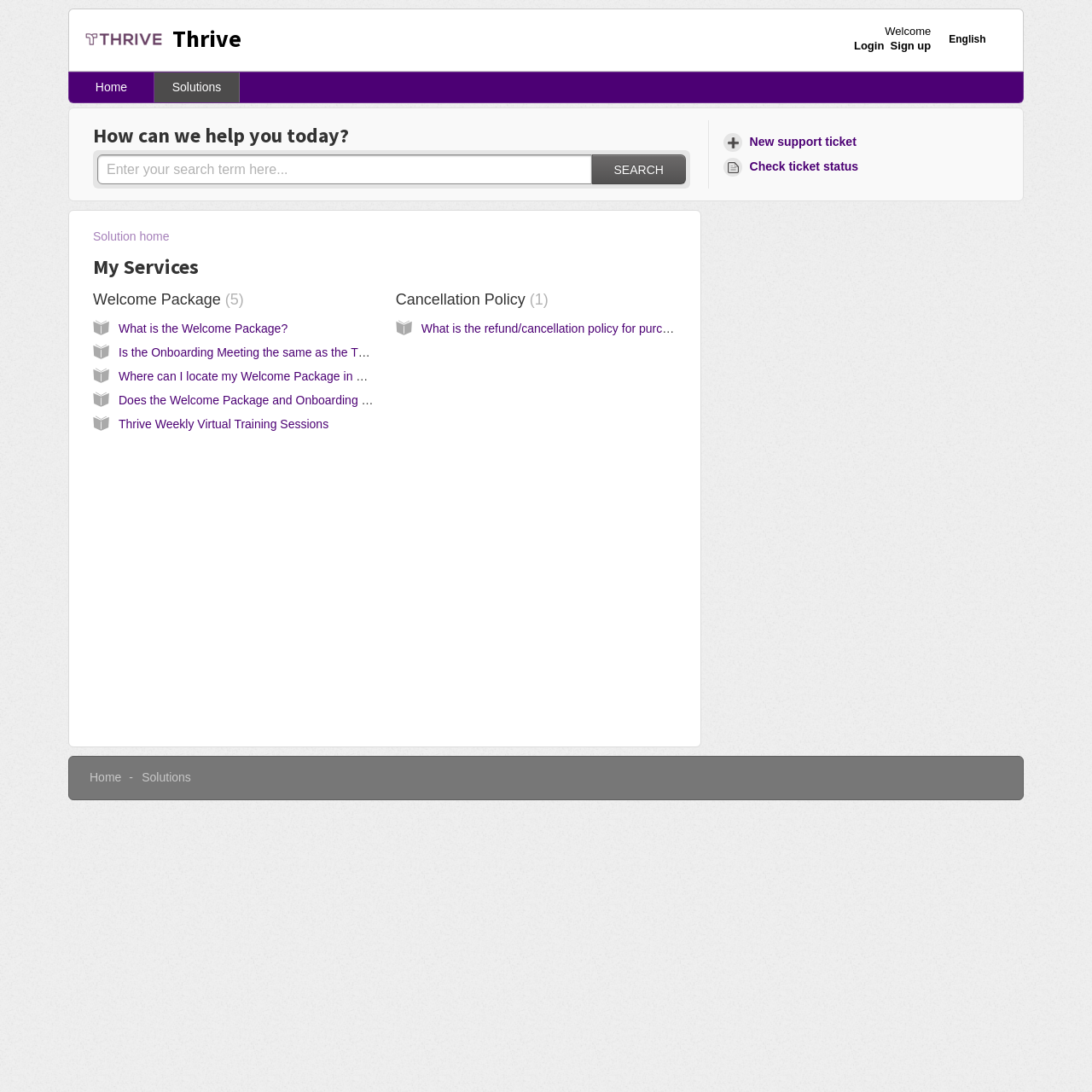Identify the coordinates of the bounding box for the element described below: "Thrive Weekly Virtual Training Sessions". Return the coordinates as four float numbers between 0 and 1: [left, top, right, bottom].

[0.109, 0.382, 0.301, 0.394]